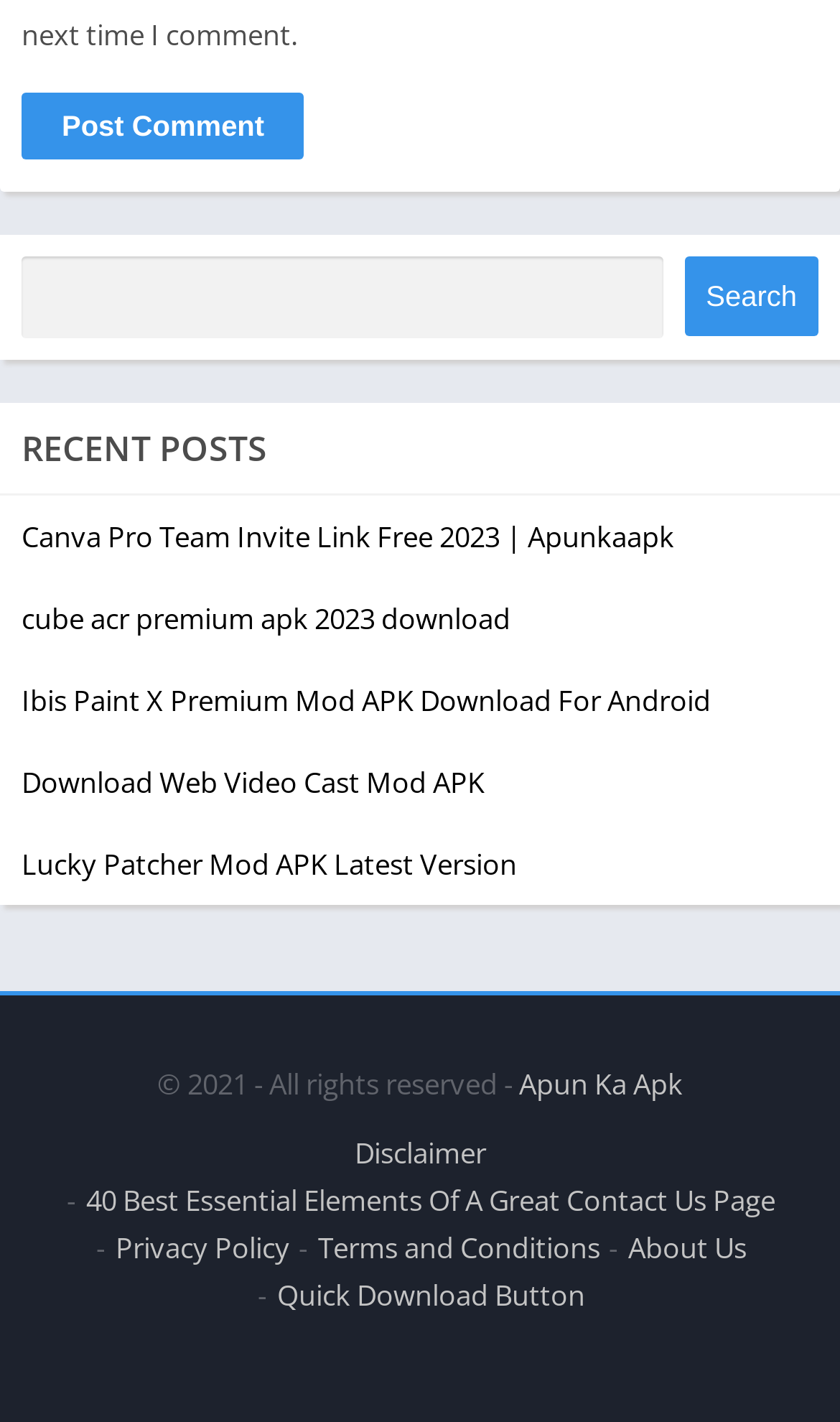Please identify the bounding box coordinates for the region that you need to click to follow this instruction: "Visit Casino".

None